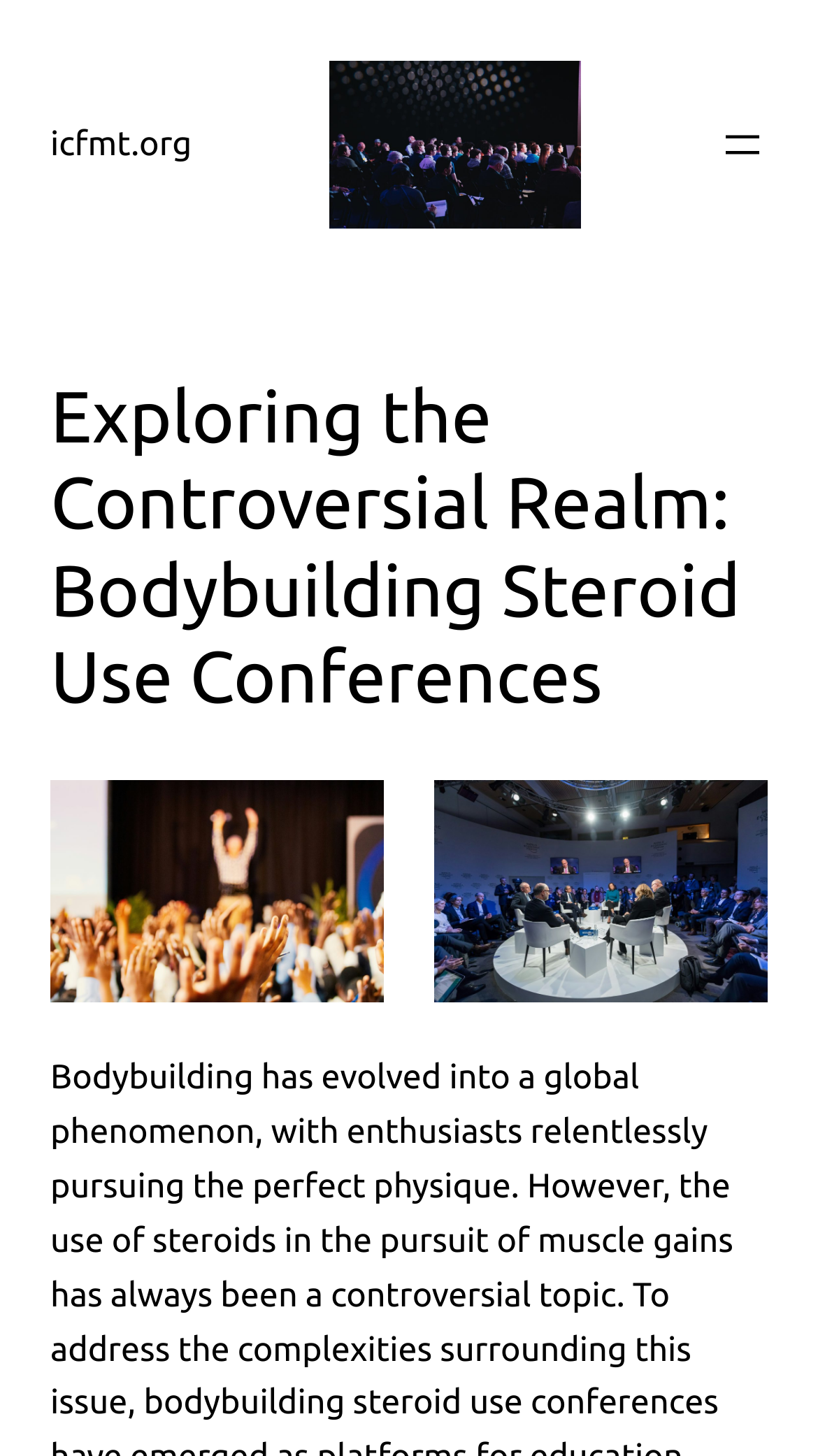Identify the bounding box coordinates for the UI element described as follows: icfmt.org. Use the format (top-left x, top-left y, bottom-right x, bottom-right y) and ensure all values are floating point numbers between 0 and 1.

[0.062, 0.086, 0.234, 0.112]